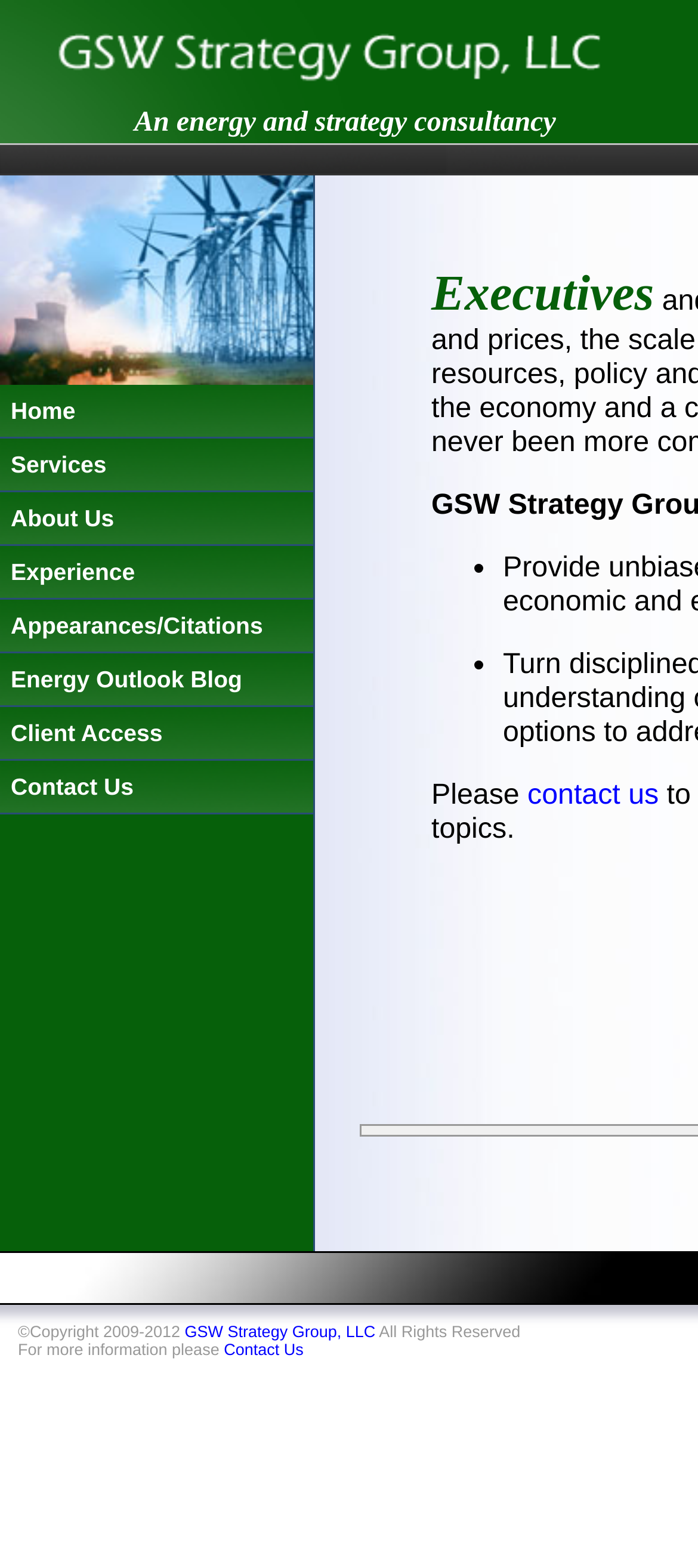Identify the bounding box for the described UI element: "Contact Us".

[0.0, 0.485, 0.449, 0.519]